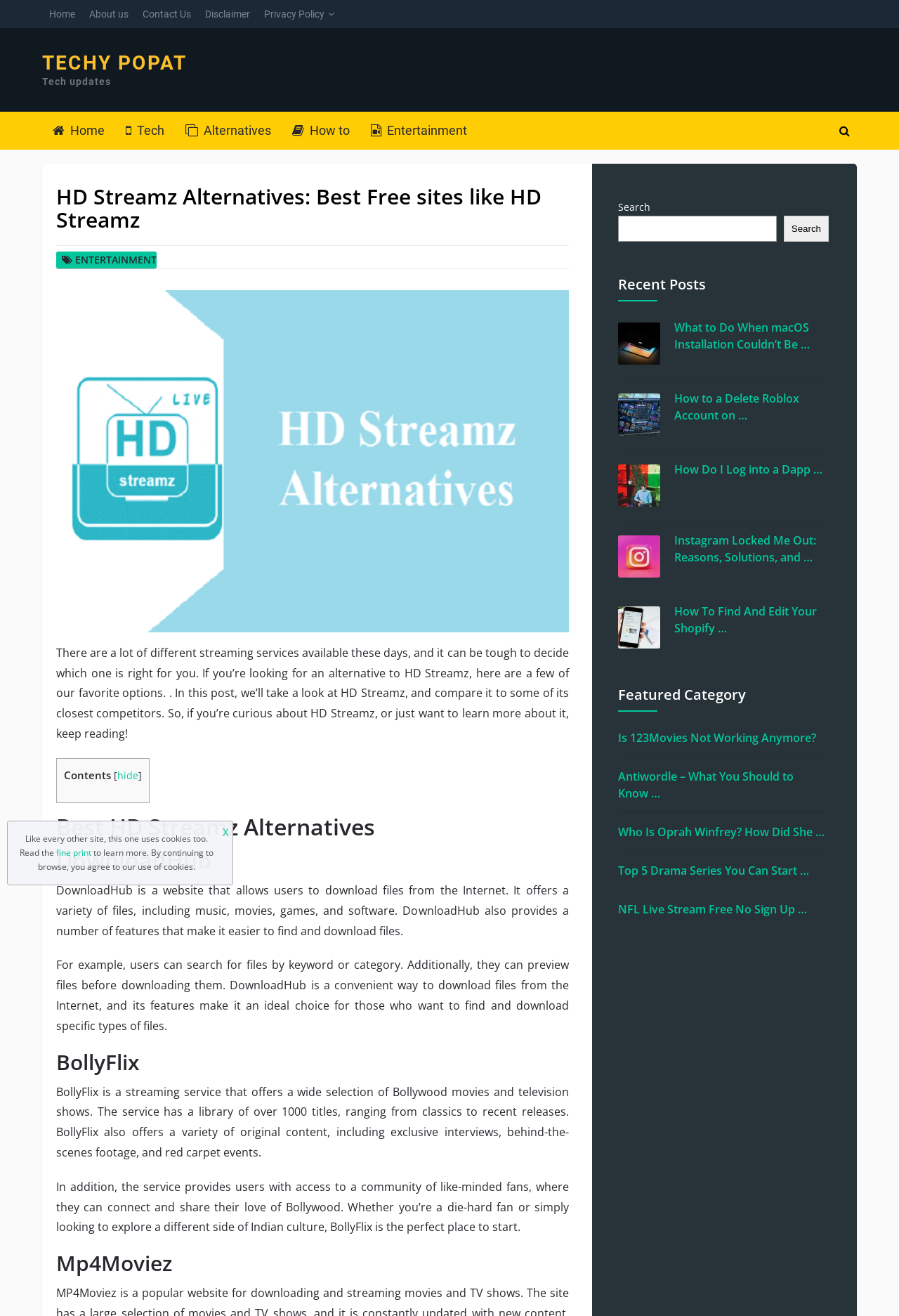Find the headline of the webpage and generate its text content.

HD Streamz Alternatives: Best Free sites like HD Streamz